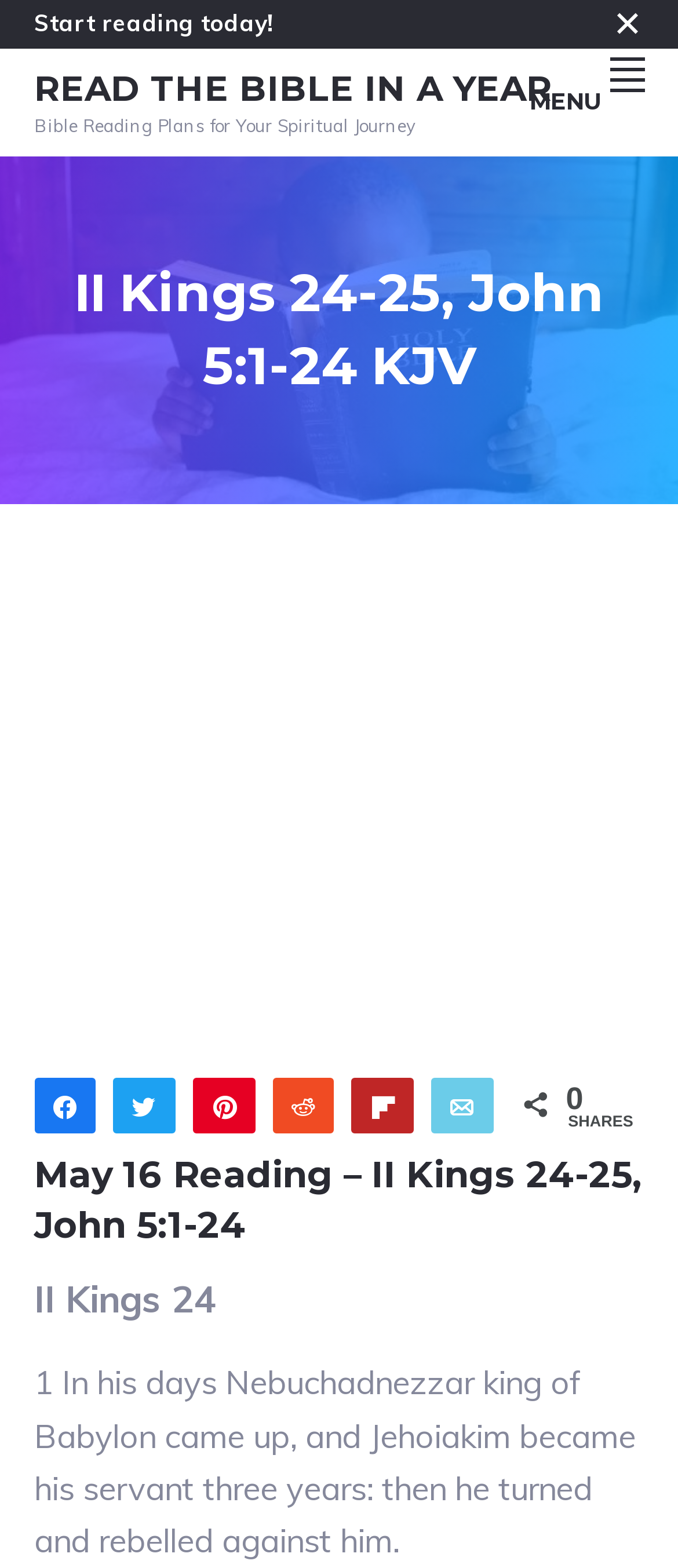What is the Bible reading plan for today?
Give a single word or phrase as your answer by examining the image.

May 16 Reading